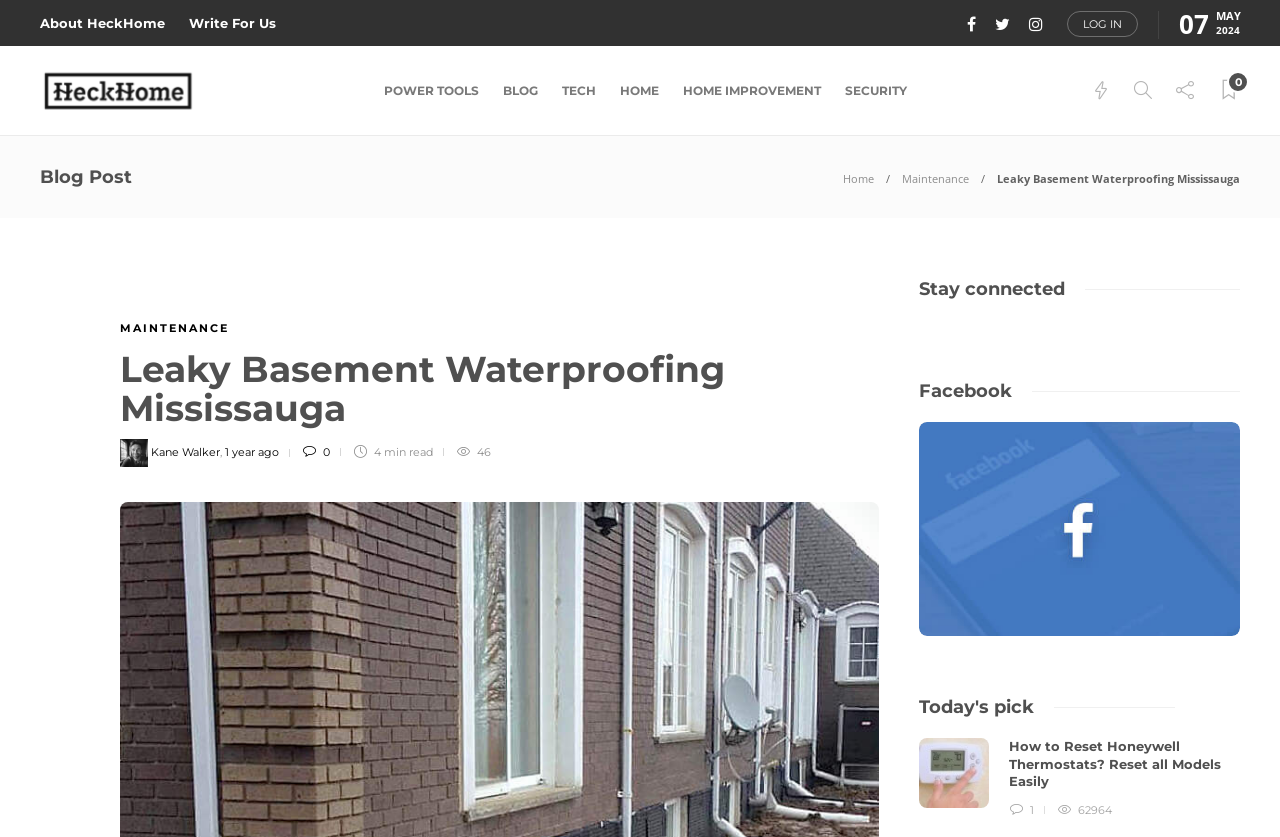Determine the bounding box coordinates of the section to be clicked to follow the instruction: "Click on the 'Write For Us' link". The coordinates should be given as four float numbers between 0 and 1, formatted as [left, top, right, bottom].

[0.148, 0.004, 0.216, 0.051]